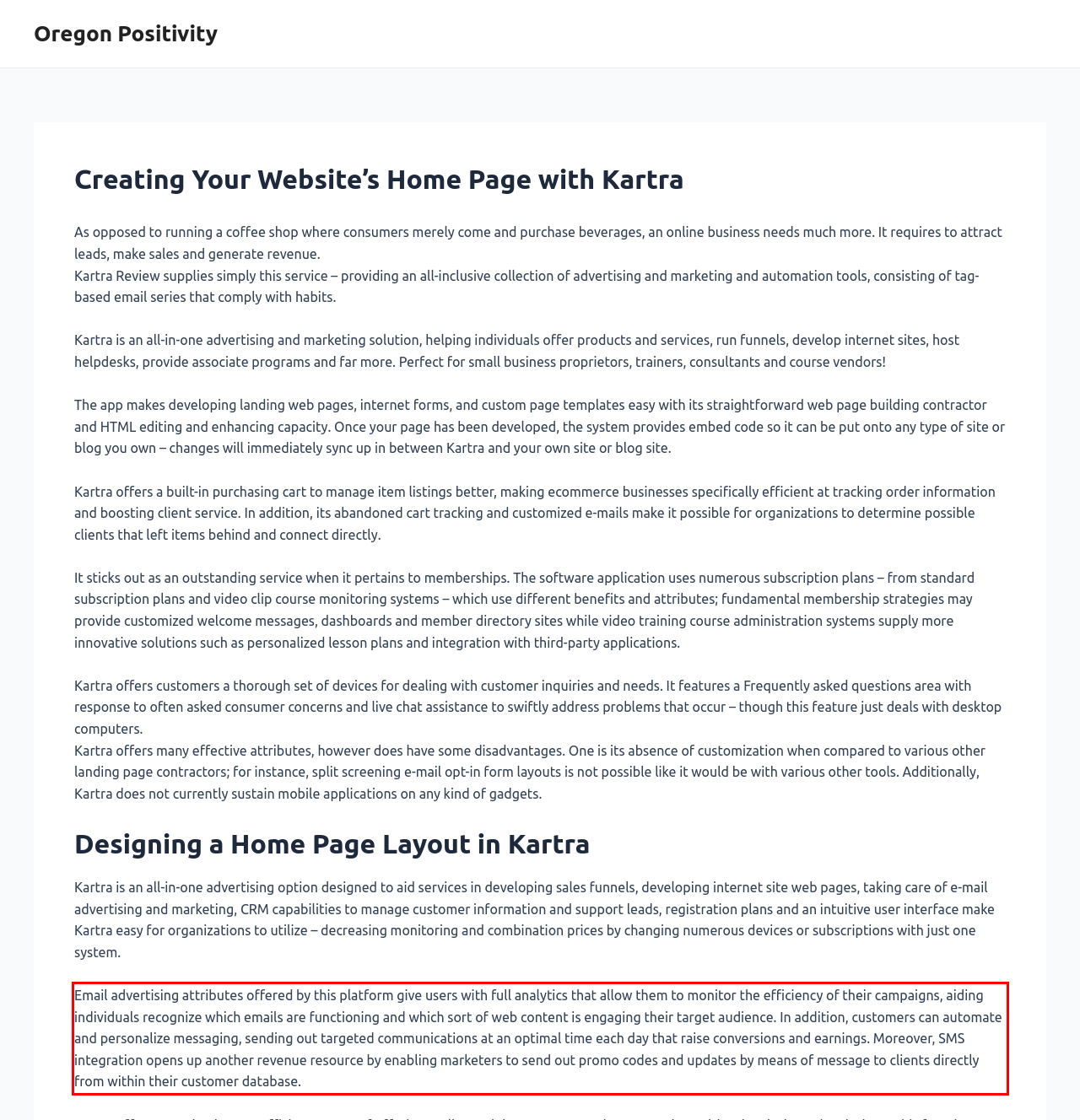Analyze the screenshot of the webpage and extract the text from the UI element that is inside the red bounding box.

Email advertising attributes offered by this platform give users with full analytics that allow them to monitor the efficiency of their campaigns, aiding individuals recognize which emails are functioning and which sort of web content is engaging their target audience. In addition, customers can automate and personalize messaging, sending out targeted communications at an optimal time each day that raise conversions and earnings. Moreover, SMS integration opens up another revenue resource by enabling marketers to send out promo codes and updates by means of message to clients directly from within their customer database.